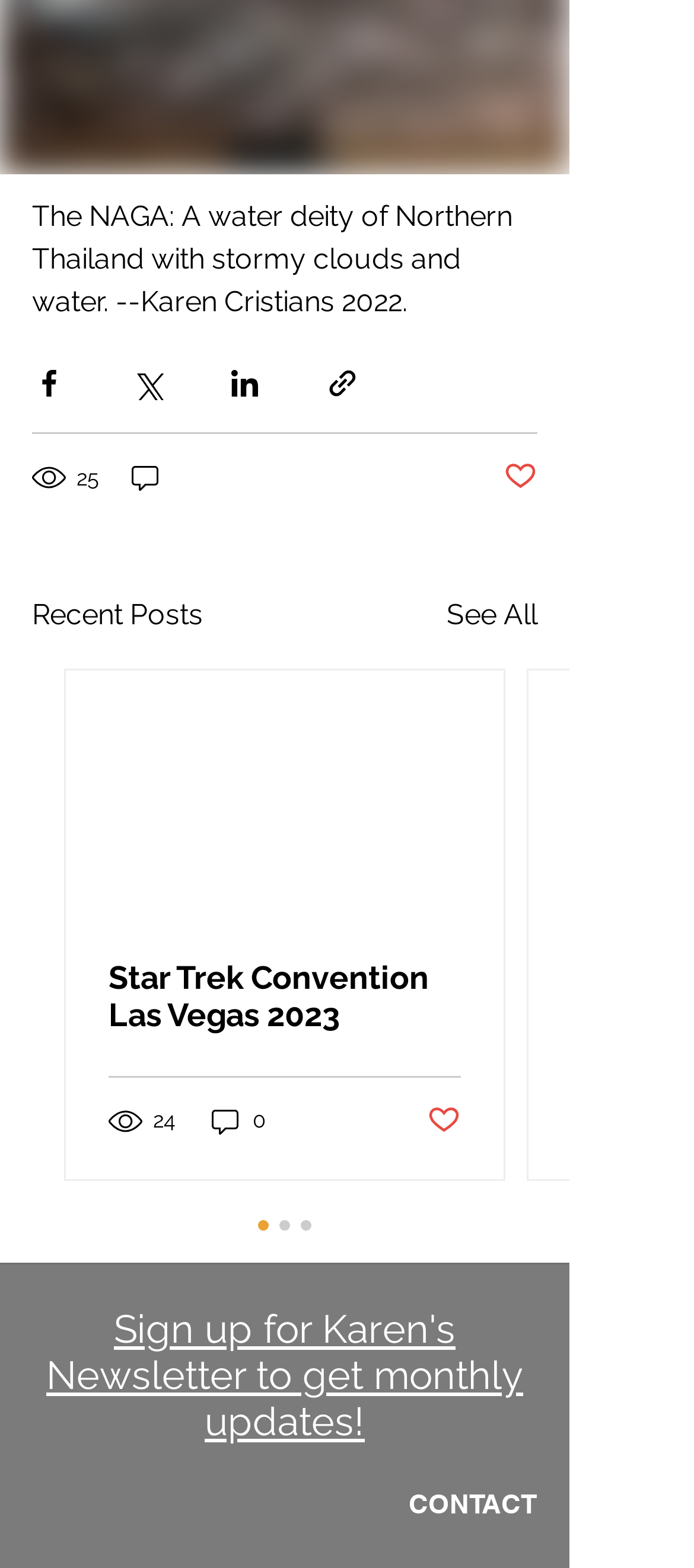Identify the bounding box coordinates of the section that should be clicked to achieve the task described: "Contact Karen".

[0.558, 0.95, 0.783, 0.969]